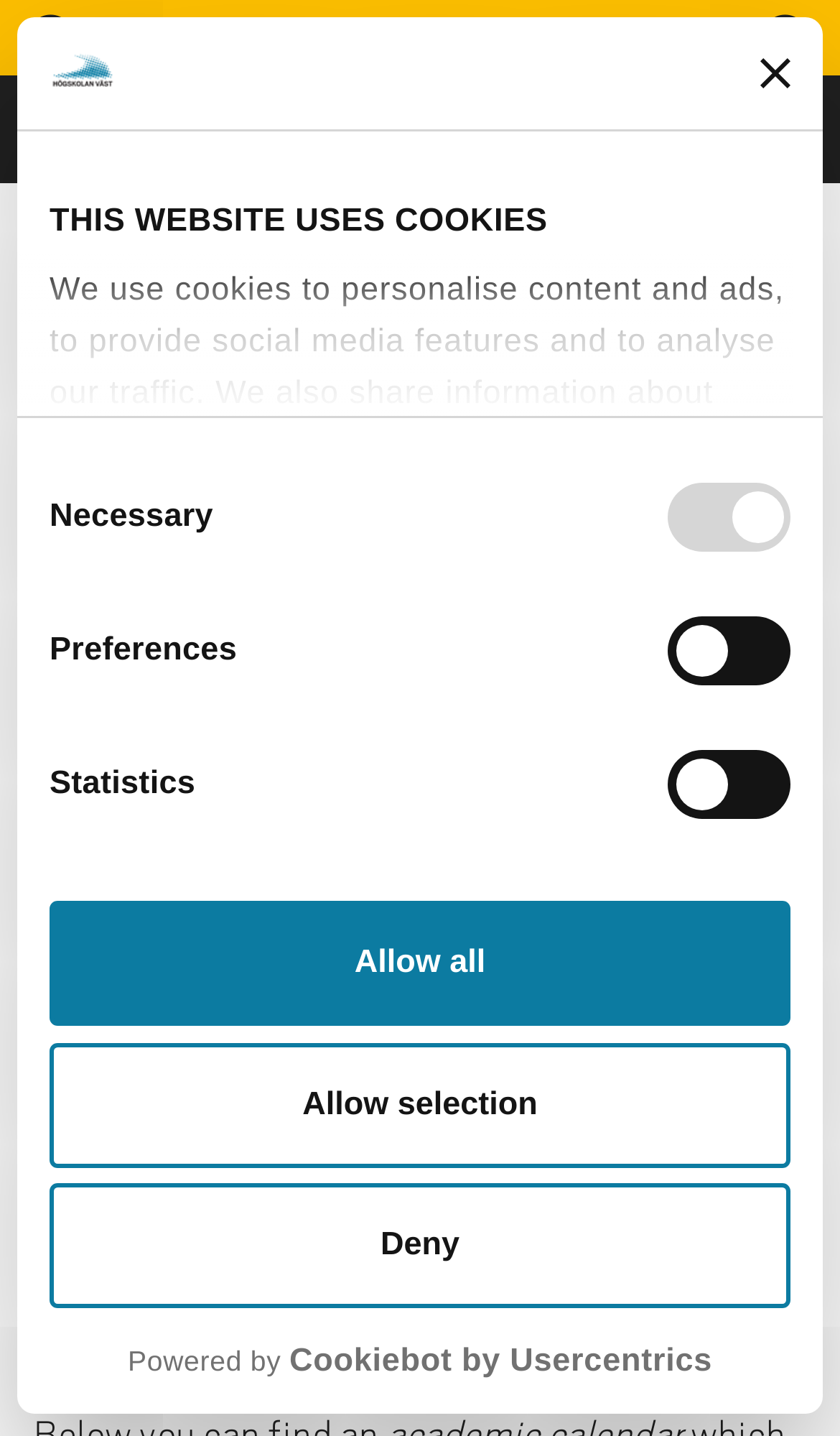What is the purpose of the 'Academic Calendar' tool?
We need a detailed and exhaustive answer to the question. Please elaborate.

The 'Academic Calendar' tool is mentioned as a 'Helpful tool' on the webpage, suggesting that it is used for planning and managing schedules. This is likely related to the course selection process.